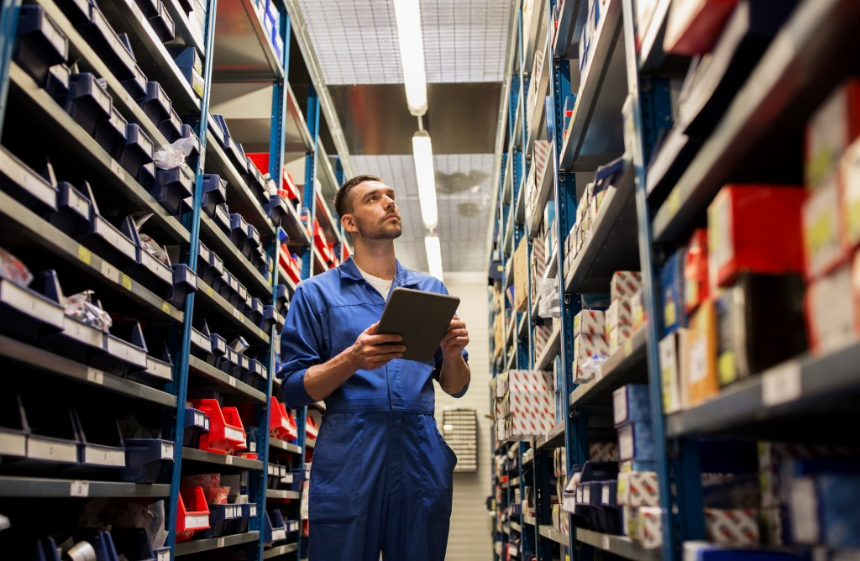What is the color of the bins on the shelves?
Provide a thorough and detailed answer to the question.

The bins on the shelves are a mix of red and blue, which is mentioned in the caption. The description of the scene highlights the importance of organization and accessibility in a workspace, and the color of the bins is a key aspect of that.